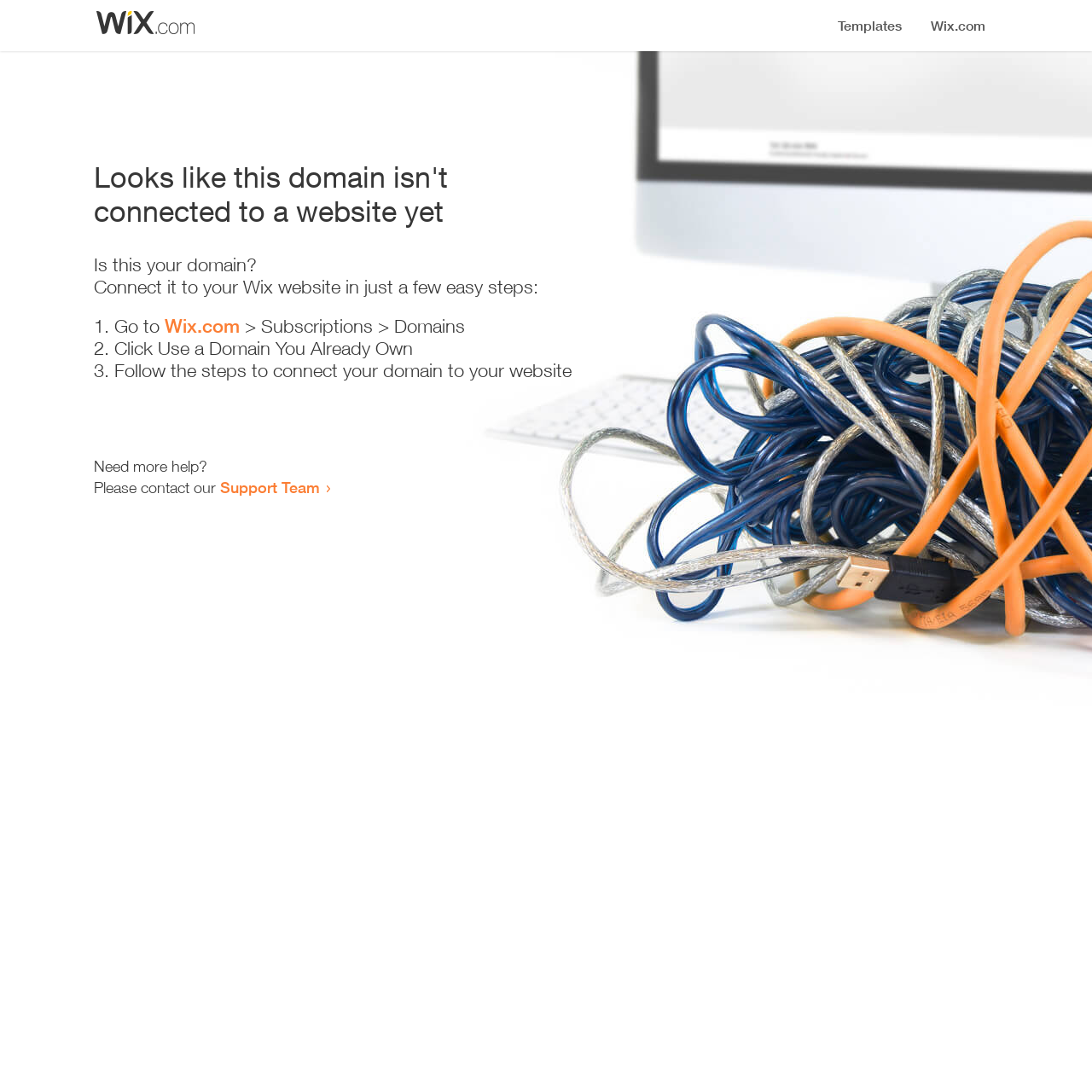What should I do to connect my domain?
From the image, respond using a single word or phrase.

Follow the steps